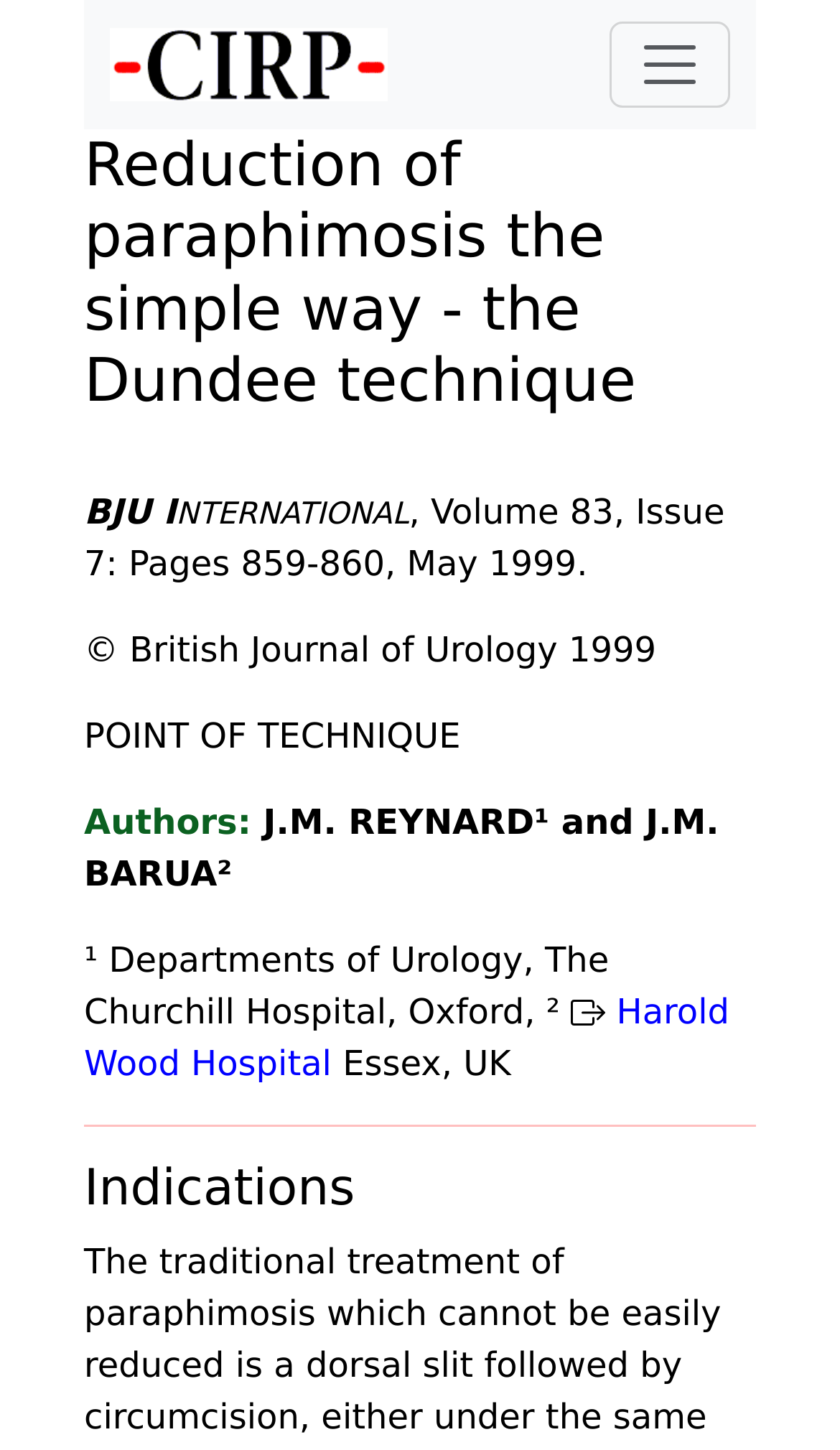Please find the bounding box for the following UI element description. Provide the coordinates in (top-left x, top-left y, bottom-right x, bottom-right y) format, with values between 0 and 1: alt="CIRP.org" title="CIRP.org"

[0.131, 0.012, 0.462, 0.077]